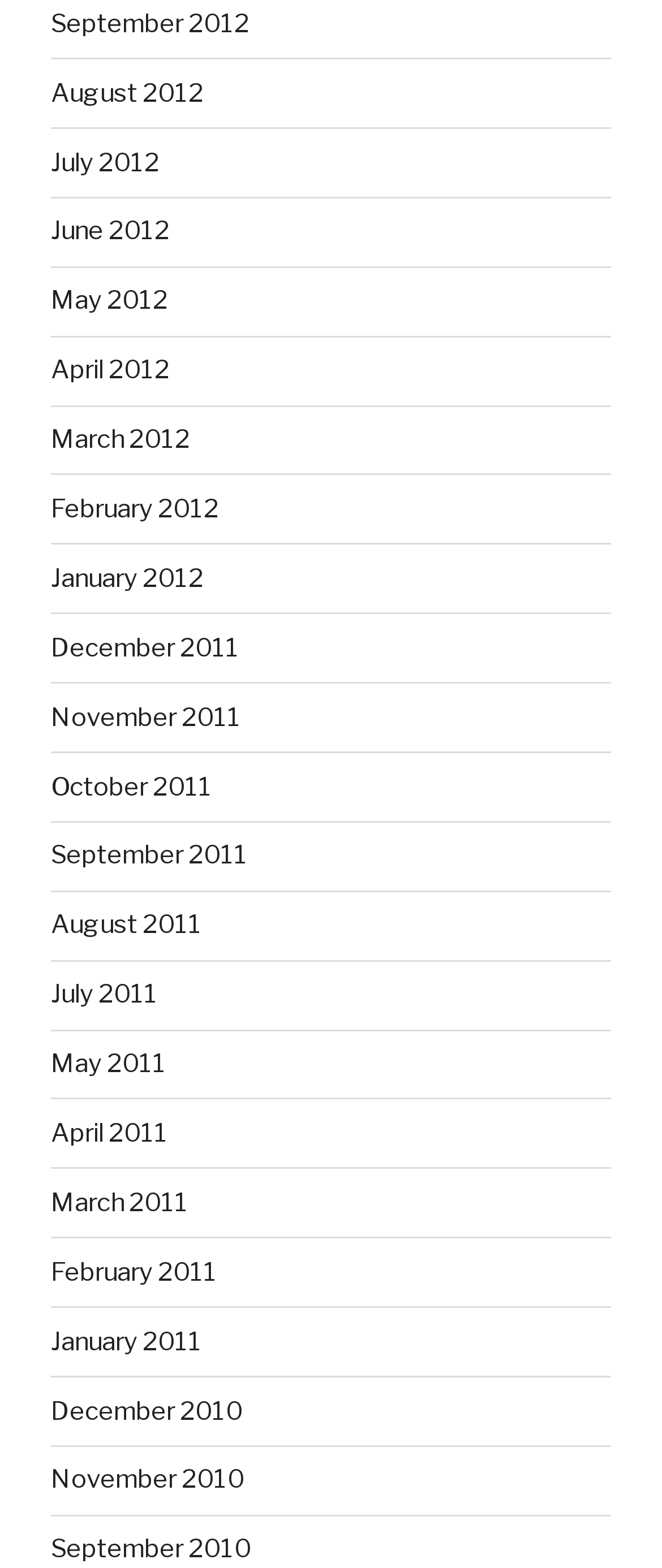Please determine the bounding box coordinates of the element to click on in order to accomplish the following task: "Visit the company page". Ensure the coordinates are four float numbers ranging from 0 to 1, i.e., [left, top, right, bottom].

None